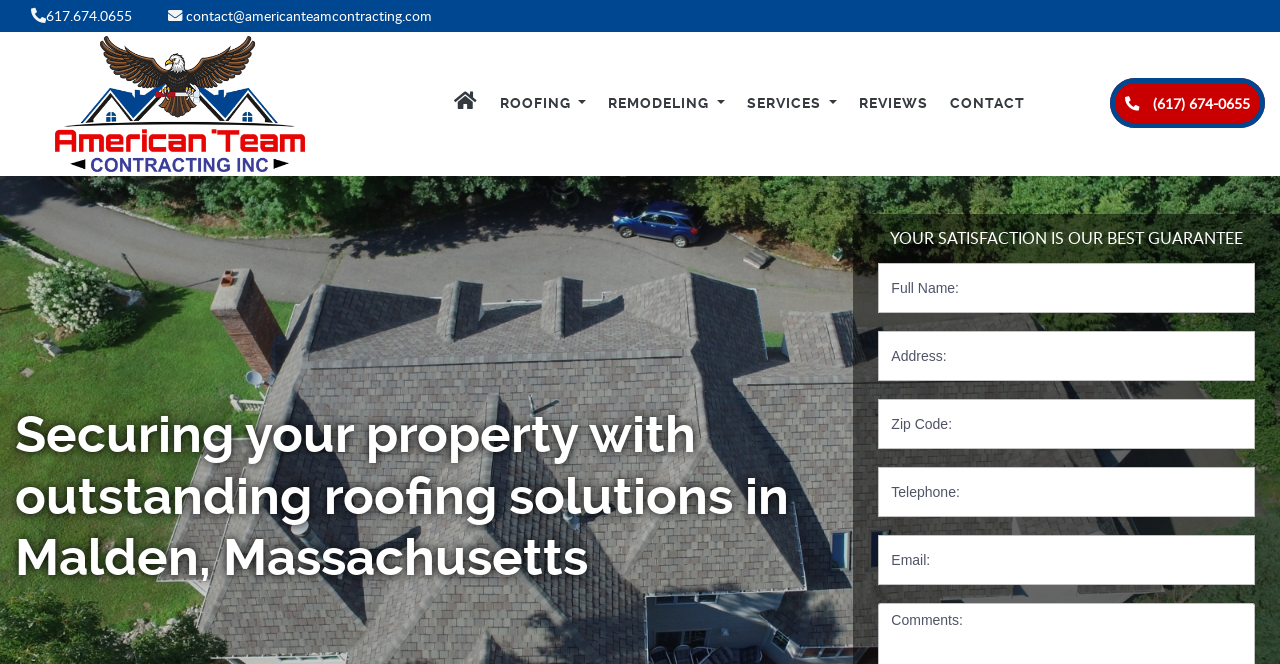What is the guarantee provided by American Team Contracting?
Using the information from the image, give a concise answer in one word or a short phrase.

YOUR SATISFACTION IS OUR BEST GUARANTEE